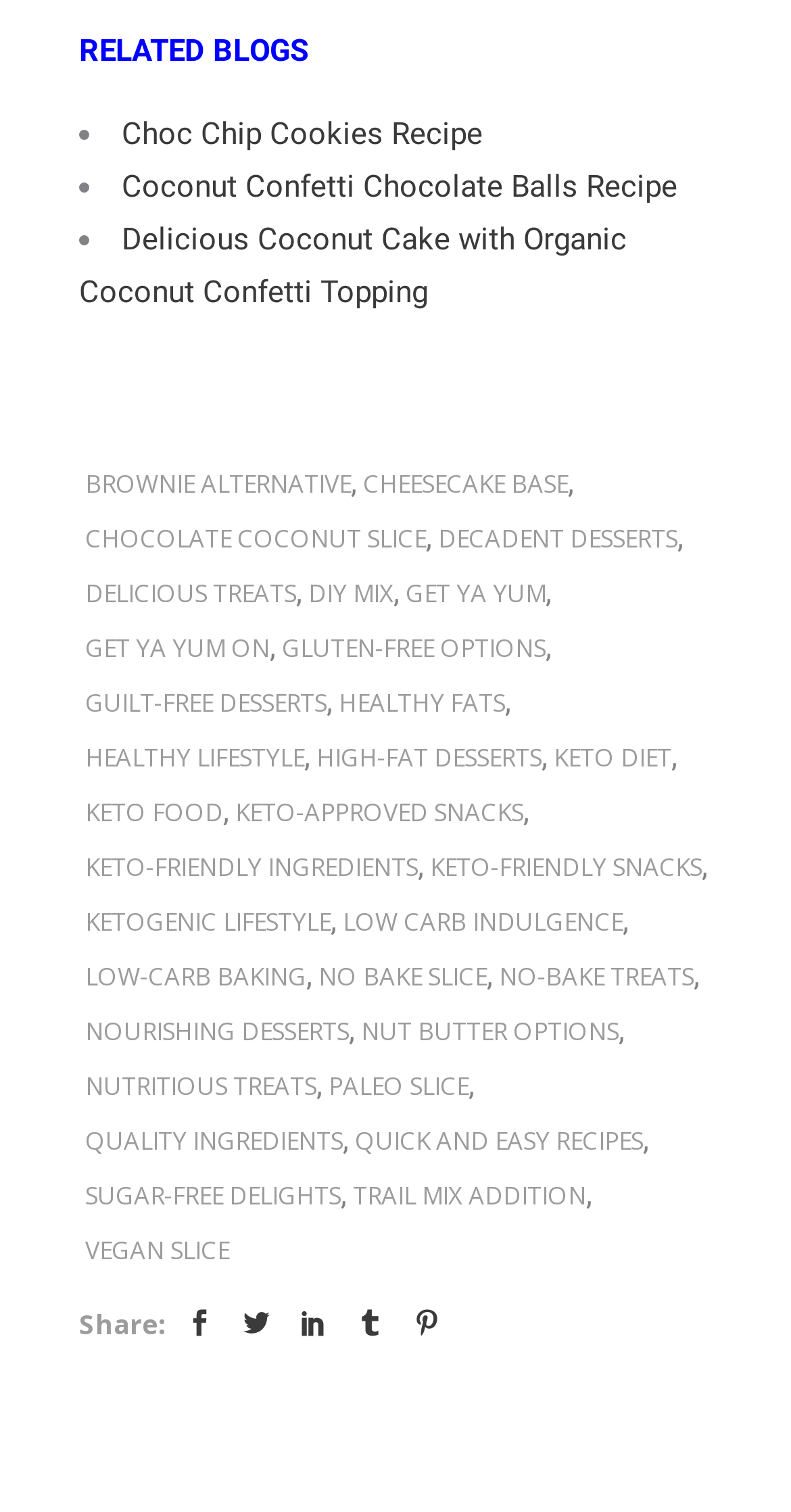Please locate the bounding box coordinates of the element's region that needs to be clicked to follow the instruction: "Click on 'RELATED BLOGS'". The bounding box coordinates should be provided as four float numbers between 0 and 1, i.e., [left, top, right, bottom].

[0.1, 0.021, 0.39, 0.045]